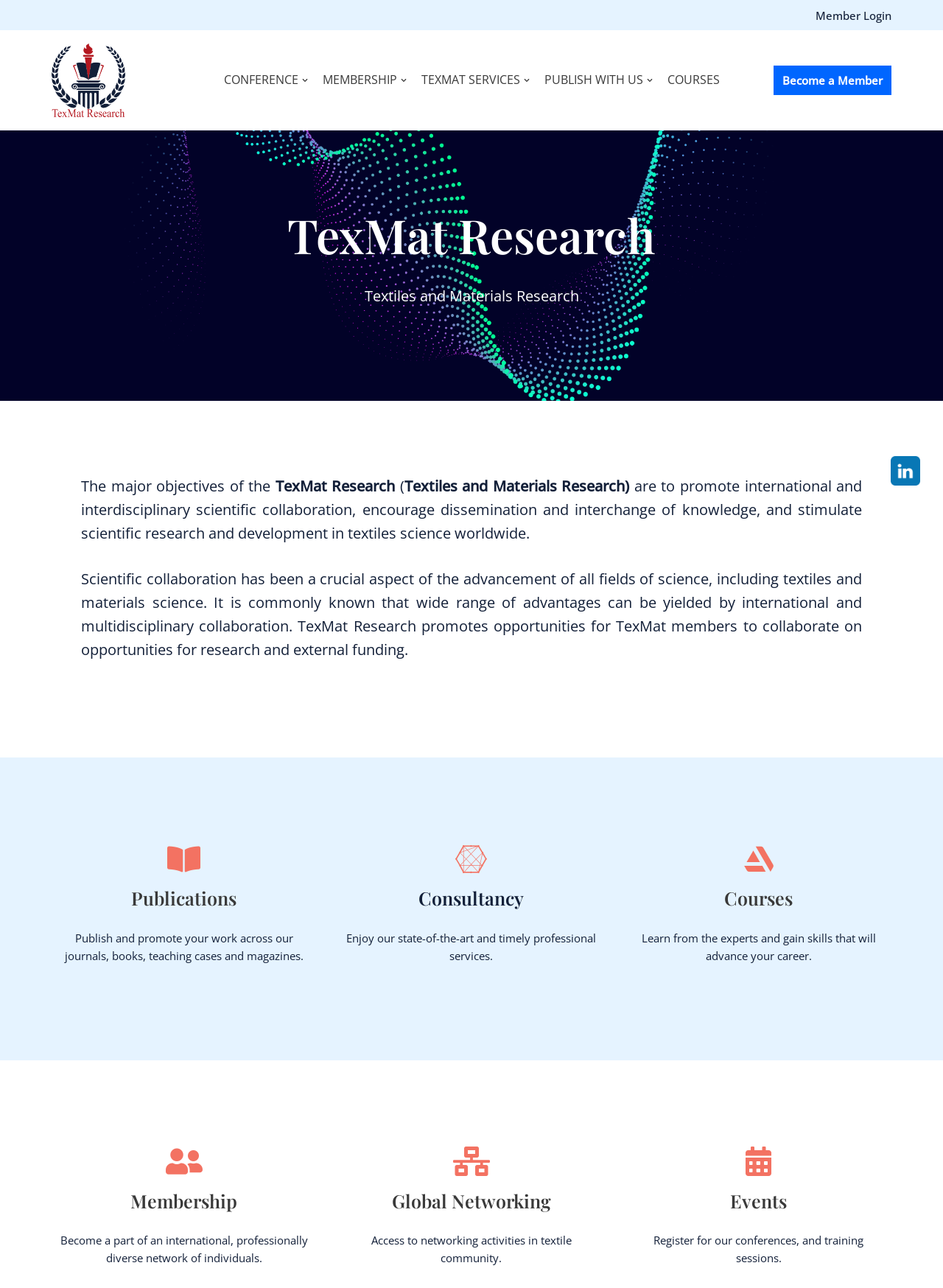Describe the webpage in detail, including text, images, and layout.

The webpage is about TexMat Research, a platform focused on textiles and materials research. At the top left, there is a "Skip to content" link. On the top right, there is a secondary menu with a "Member Login" link. Below the secondary menu, there is a primary menu with several links, including "CONFERENCE", "MEMBERSHIP", "TEXMAT SERVICES", "PUBLISH WITH US", and "COURSES", each accompanied by a dropdown icon.

In the main content area, there is a heading "TexMat Research" followed by a brief description of the platform's objectives. Below this, there are four sections with headings "Publications", "Consultancy", "Courses", and "Membership", each with a brief description of the services offered.

On the right side of the page, there is a call-to-action link "Become a Member". Further down, there are three more sections with headings "Global Networking", "Events", and another "Membership" section, each with a brief description of the services offered.

At the bottom right, there is a LinkedIn link with an accompanying LinkedIn icon. Overall, the webpage has a clean layout with clear headings and concise text, making it easy to navigate and understand the services offered by TexMat Research.